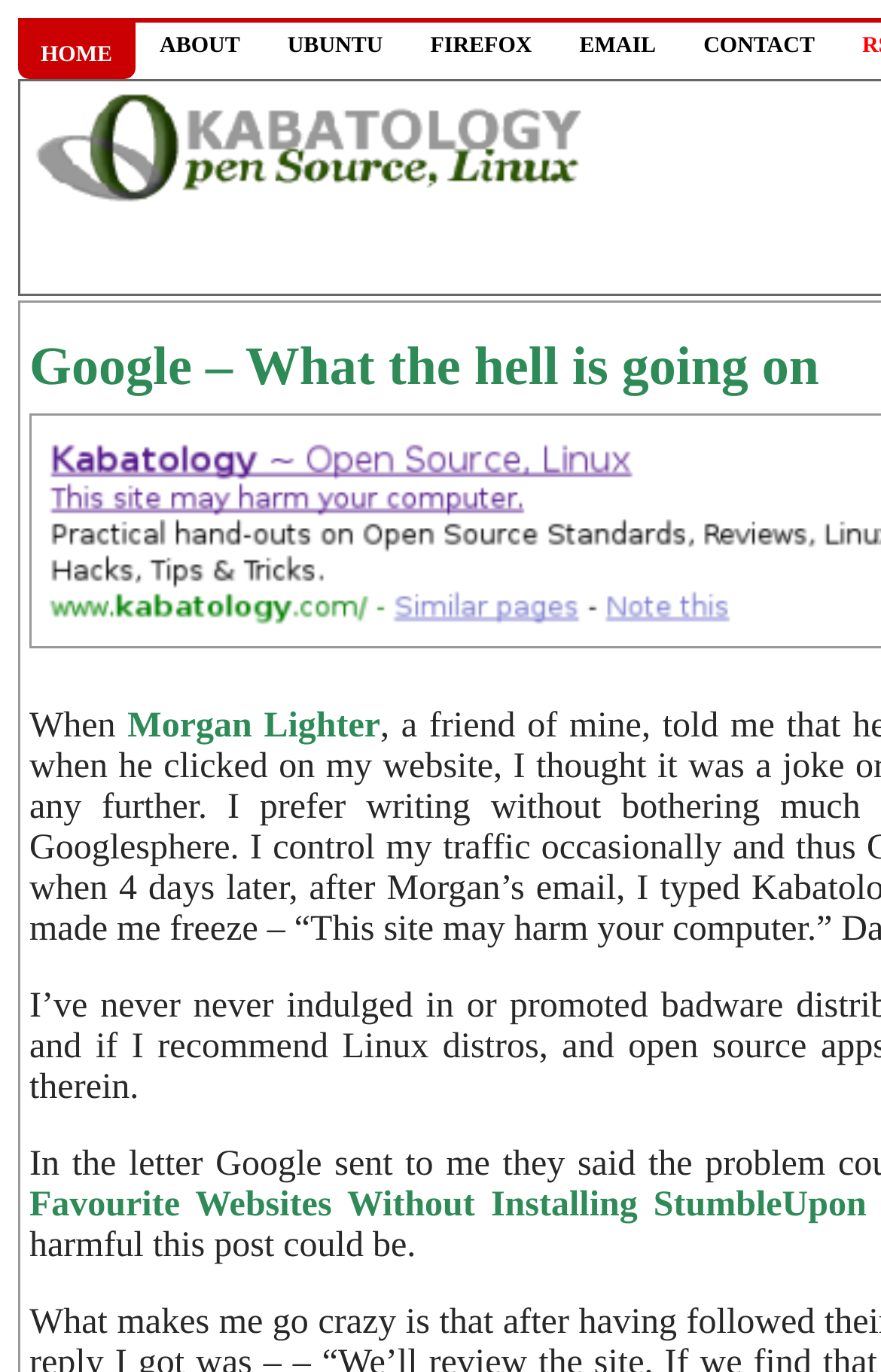Answer the question in a single word or phrase:
How many main menu items are there?

6